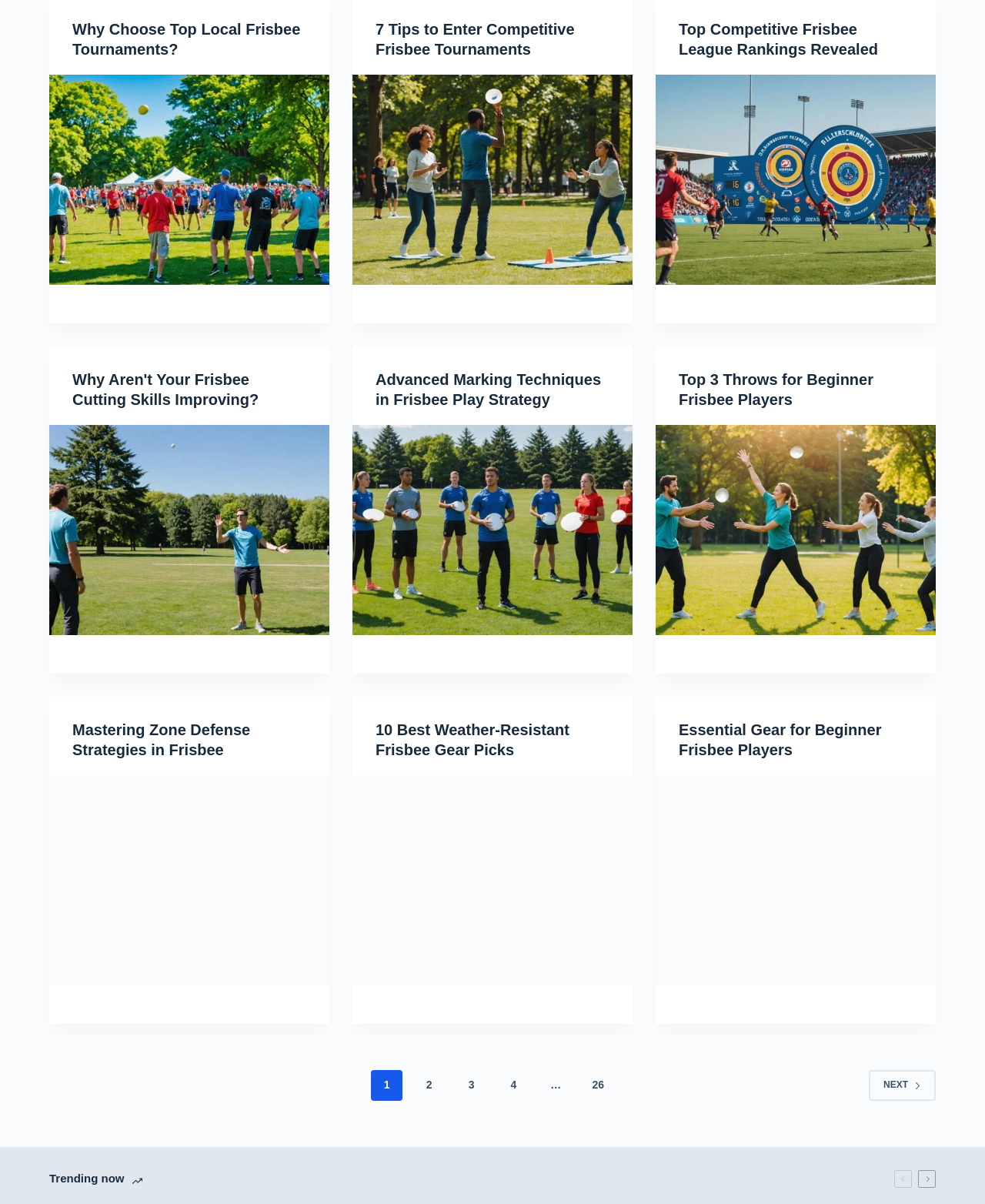For the following element description, predict the bounding box coordinates in the format (top-left x, top-left y, bottom-right x, bottom-right y). All values should be floating point numbers between 0 and 1. Description: Next

[0.882, 0.889, 0.95, 0.914]